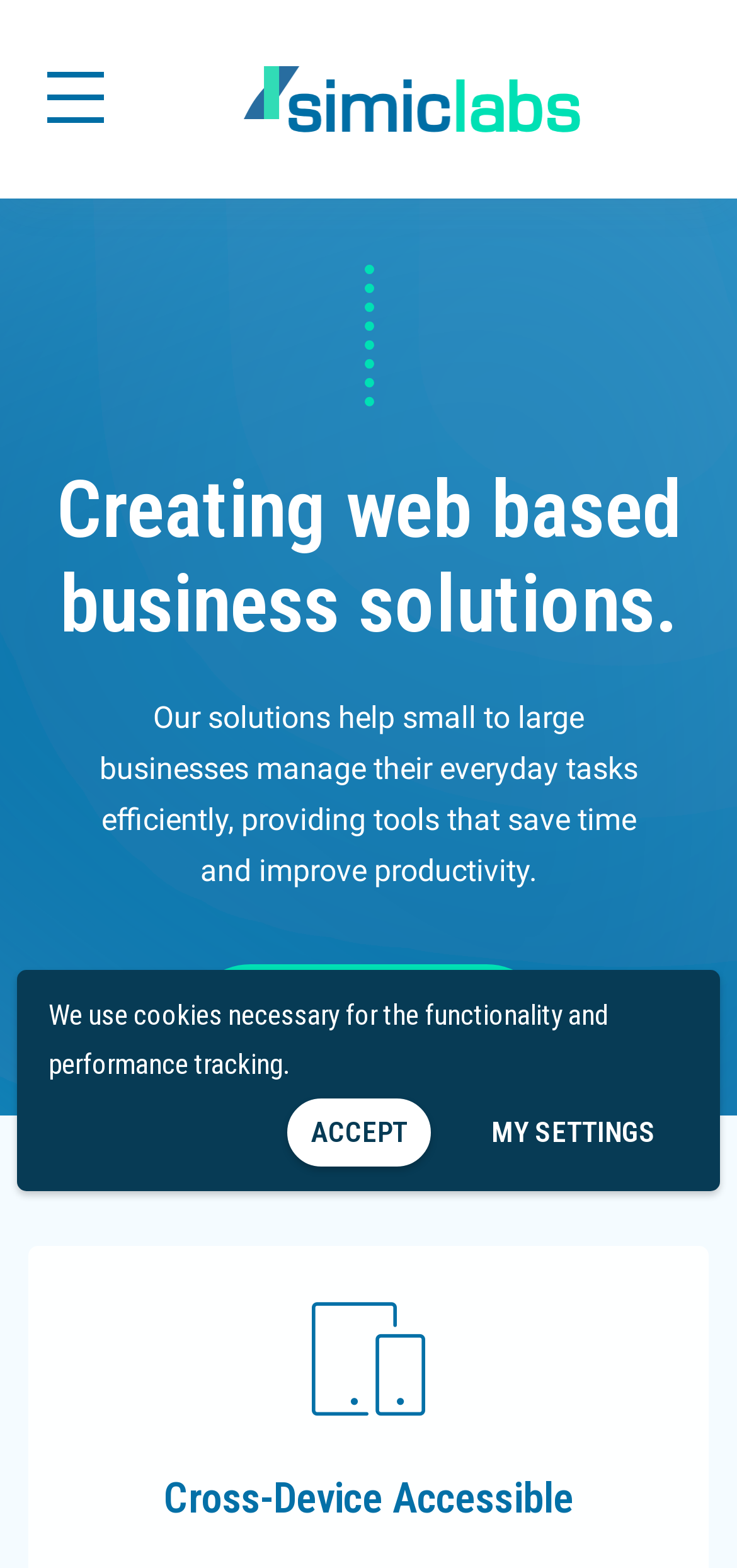Refer to the image and answer the question with as much detail as possible: What is the position of the 'MY SETTINGS' button?

By analyzing the bounding box coordinates of the 'MY SETTINGS' button, I can determine that it is located at [0.636, 0.701, 0.921, 0.743], which corresponds to the top-right corner of the webpage.